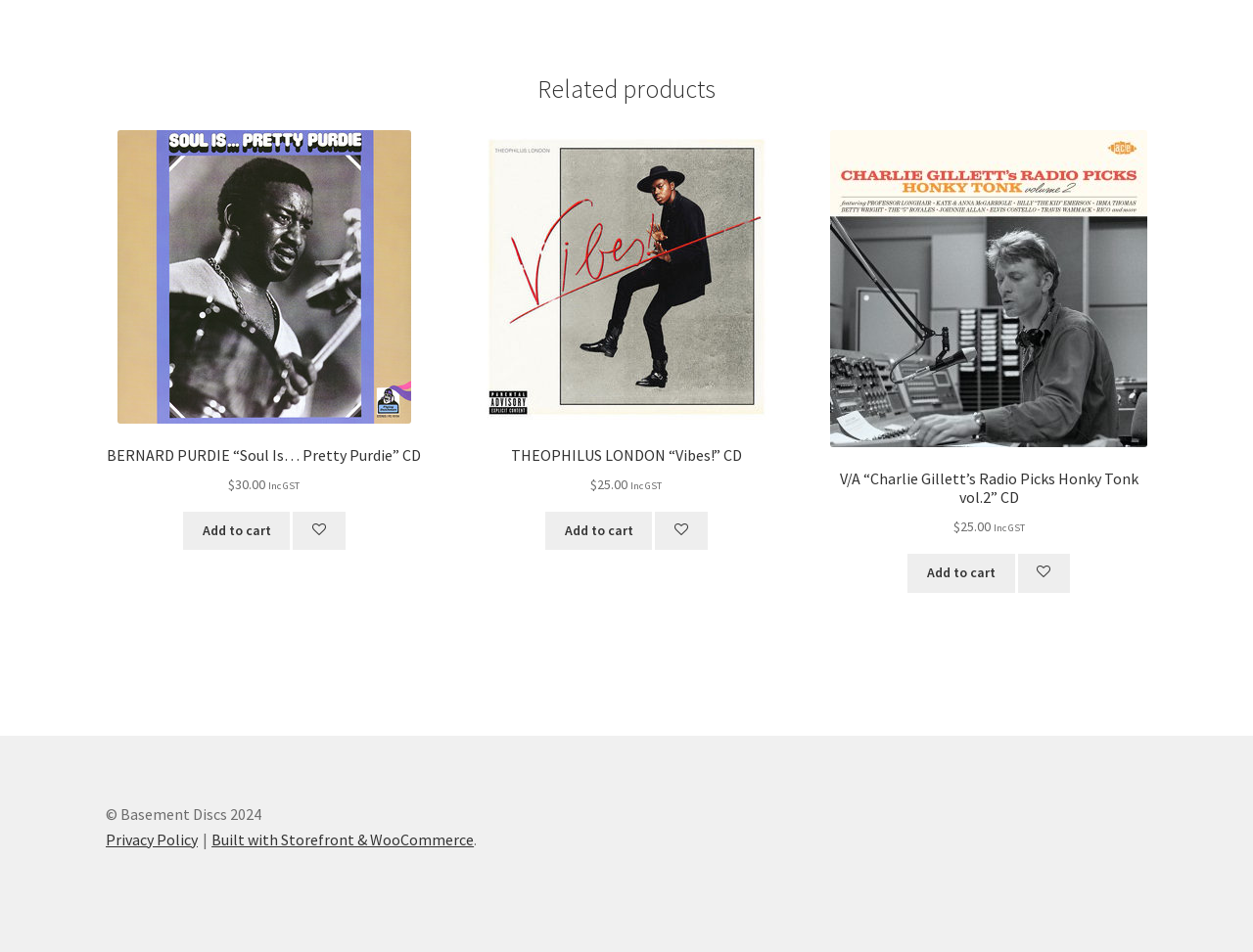Please give the bounding box coordinates of the area that should be clicked to fulfill the following instruction: "View V/A “Charlie Gillett’s Radio Picks Honky Tonk vol.2” CD details". The coordinates should be in the format of four float numbers from 0 to 1, i.e., [left, top, right, bottom].

[0.663, 0.137, 0.916, 0.565]